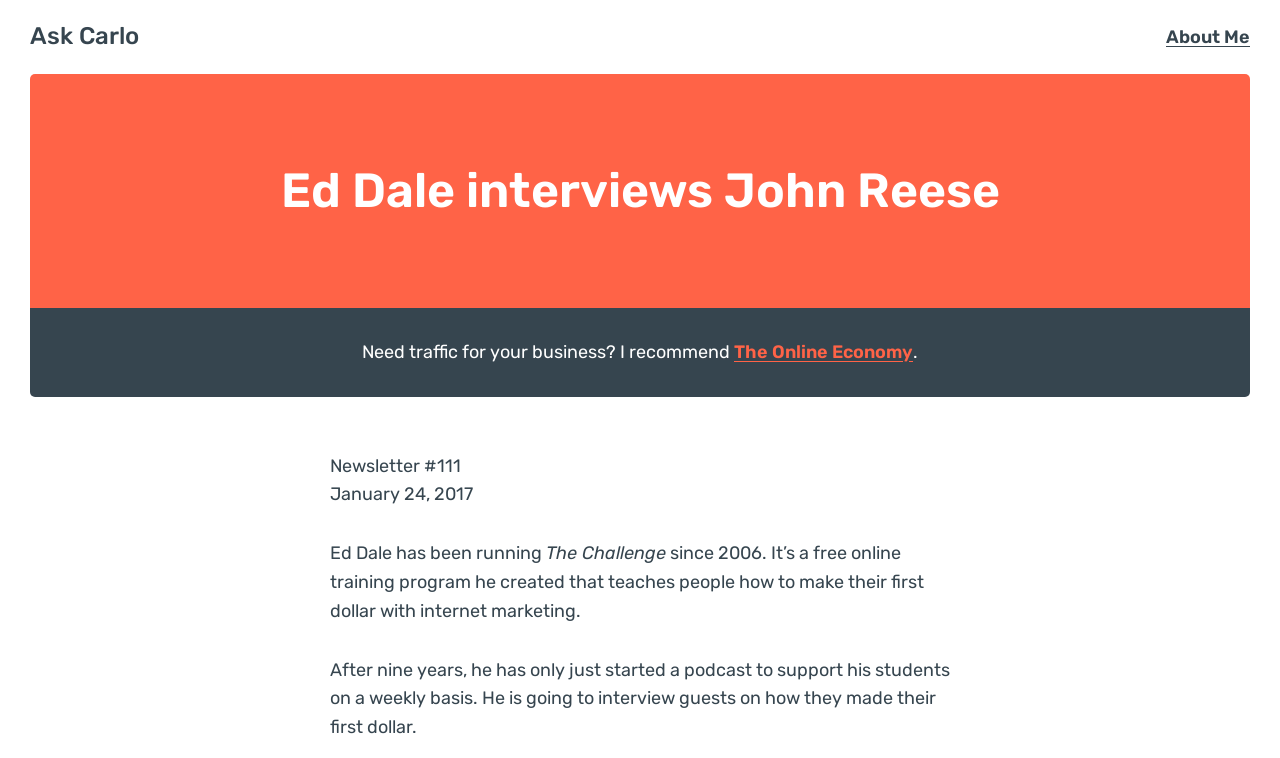Identify the bounding box coordinates for the UI element described as follows: The Online Economy. Use the format (top-left x, top-left y, bottom-right x, bottom-right y) and ensure all values are floating point numbers between 0 and 1.

[0.573, 0.45, 0.713, 0.479]